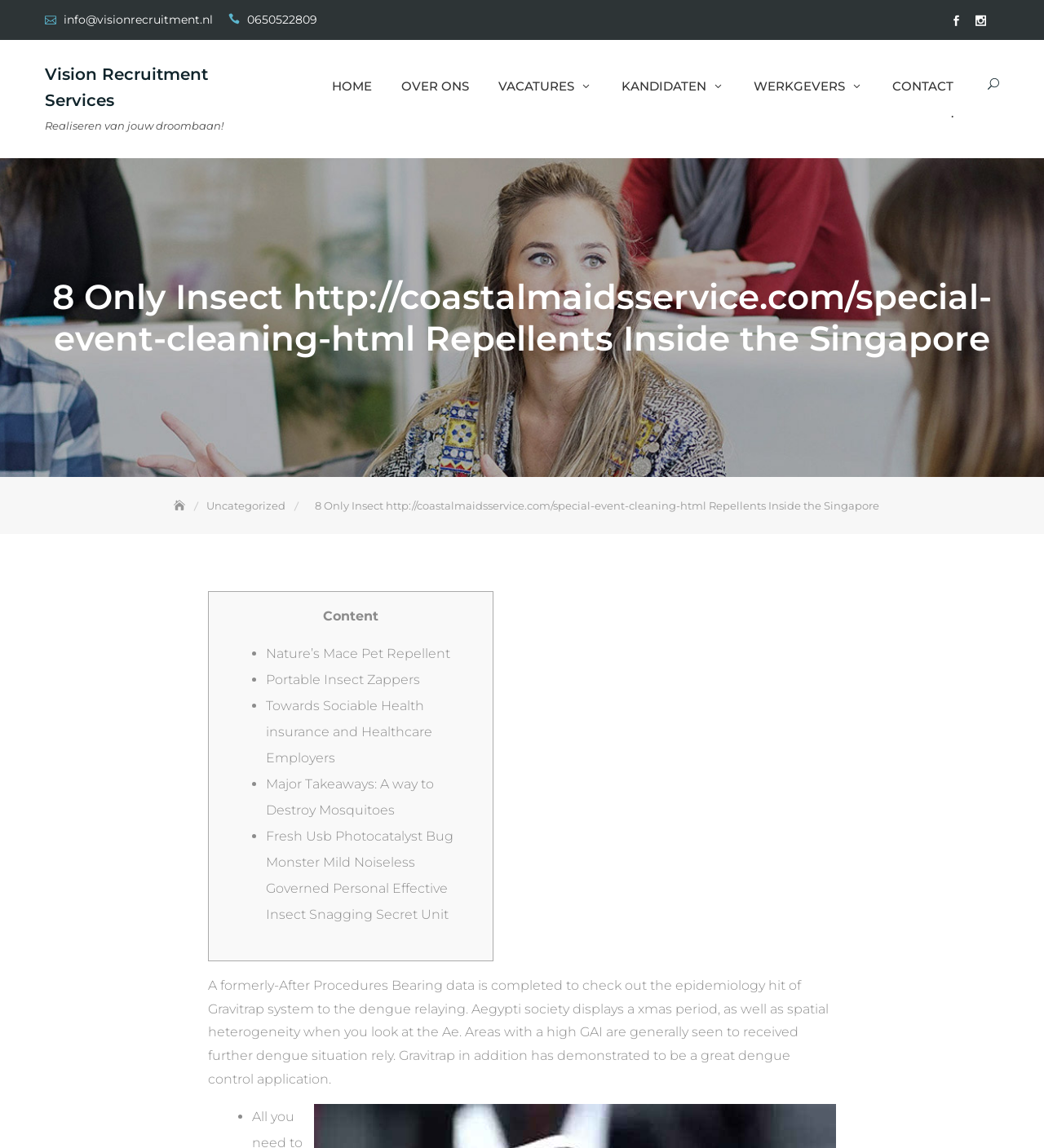Please analyze the image and provide a thorough answer to the question:
What is the purpose of Gravitrap?

The purpose of Gravitrap can be found in the text section, which mentions that 'Gravitrap has also demonstrated to be a great dengue control application', indicating that Gravitrap is used for controlling dengue.